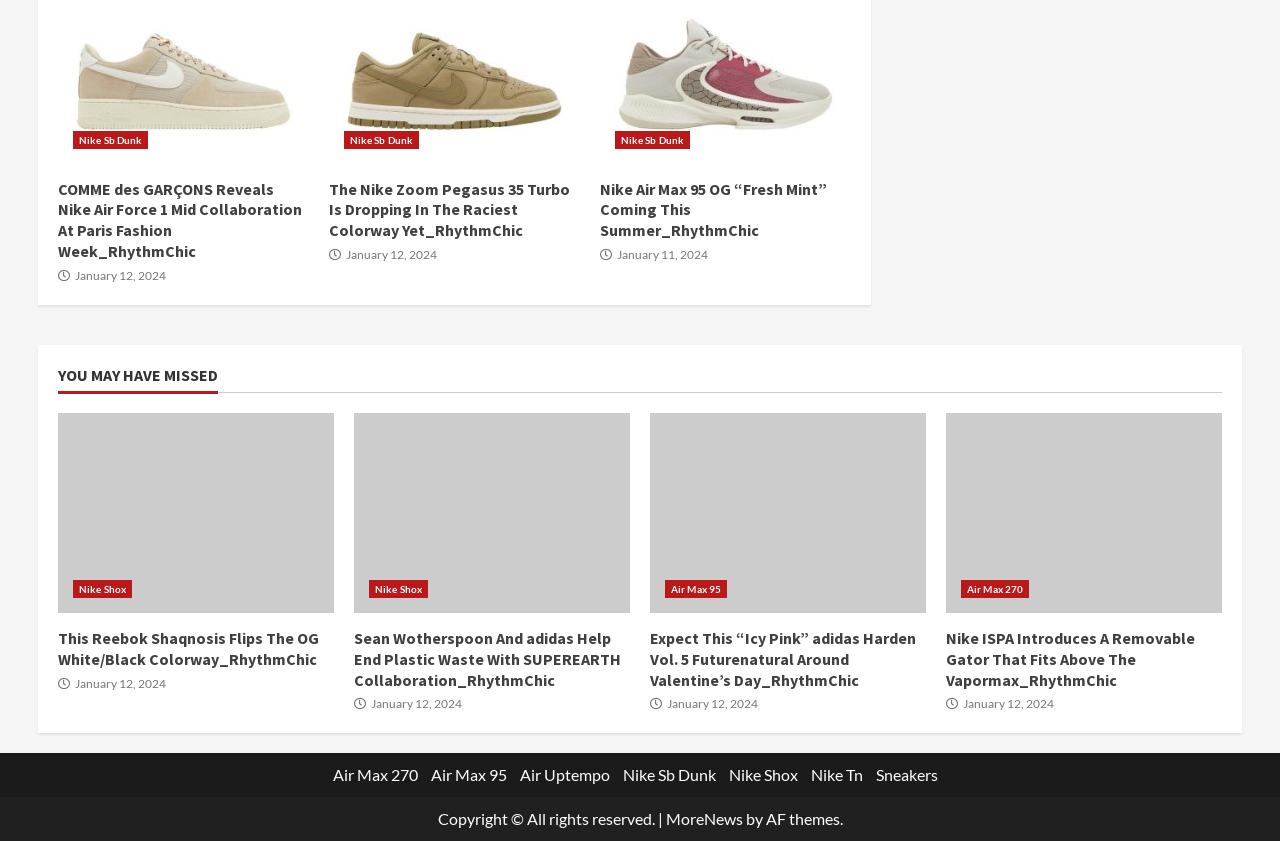Based on the image, please elaborate on the answer to the following question:
How many minutes does it take to read the second article?

I found the reading time by looking at the StaticText element with the text '1 min read' which is located below the second article's title.